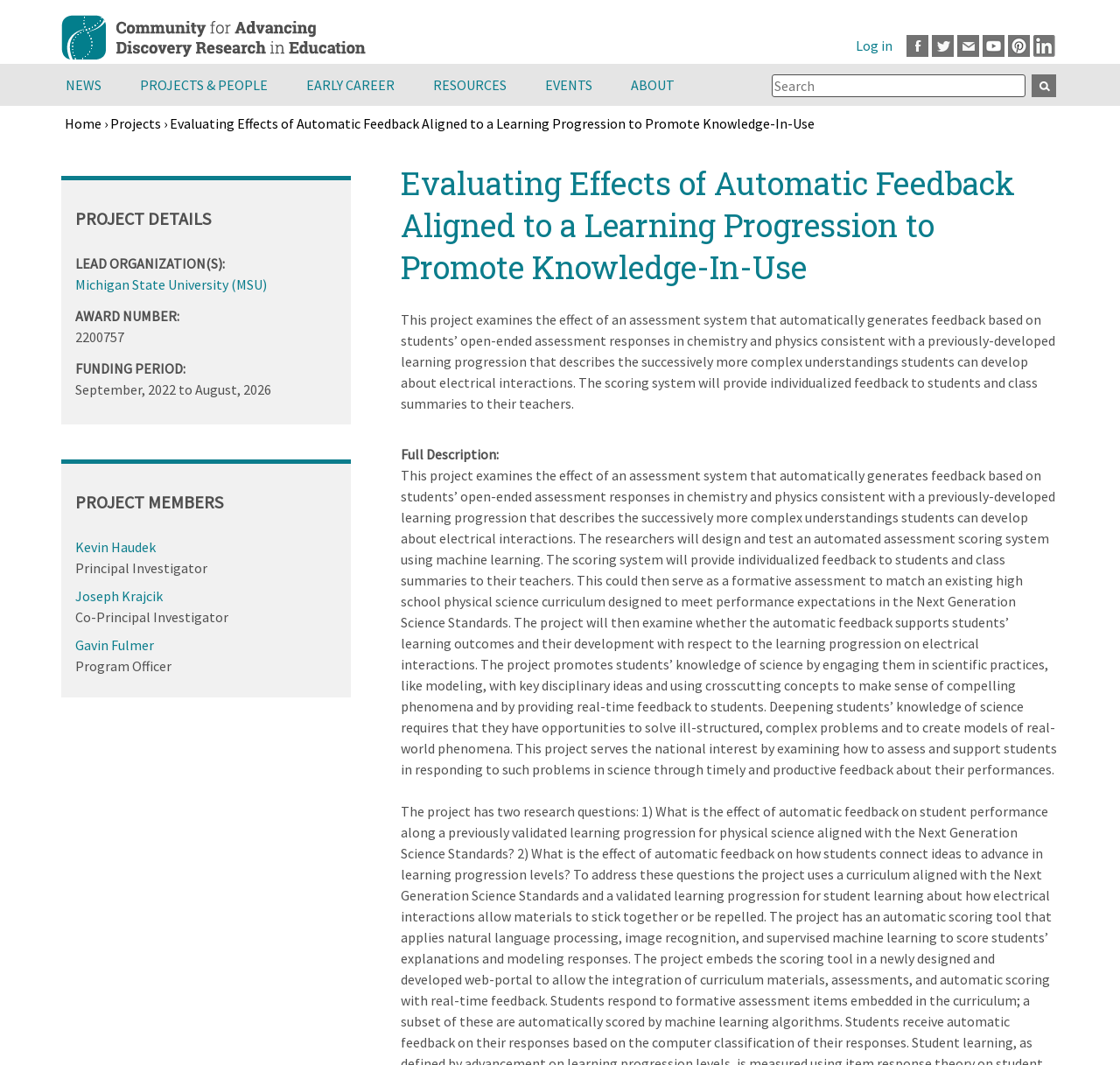Please answer the following question using a single word or phrase: 
What is the project about?

Evaluating effects of automatic feedback